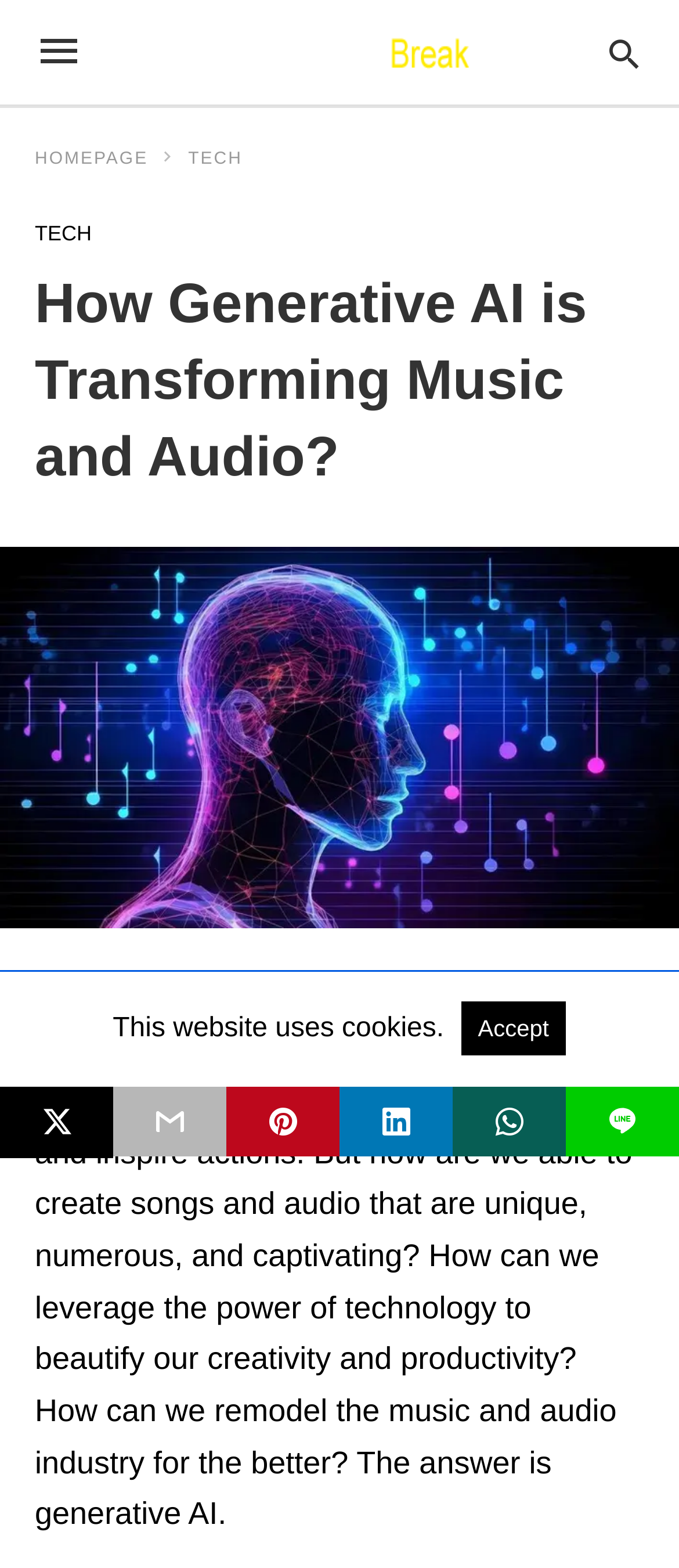How many social media sharing links are available?
Offer a detailed and full explanation in response to the question.

The social media sharing links can be found at the bottom of the page, and they include 'twitter share', '', '', '', and ''. By counting these links, we can determine that there are 5 social media sharing links available.